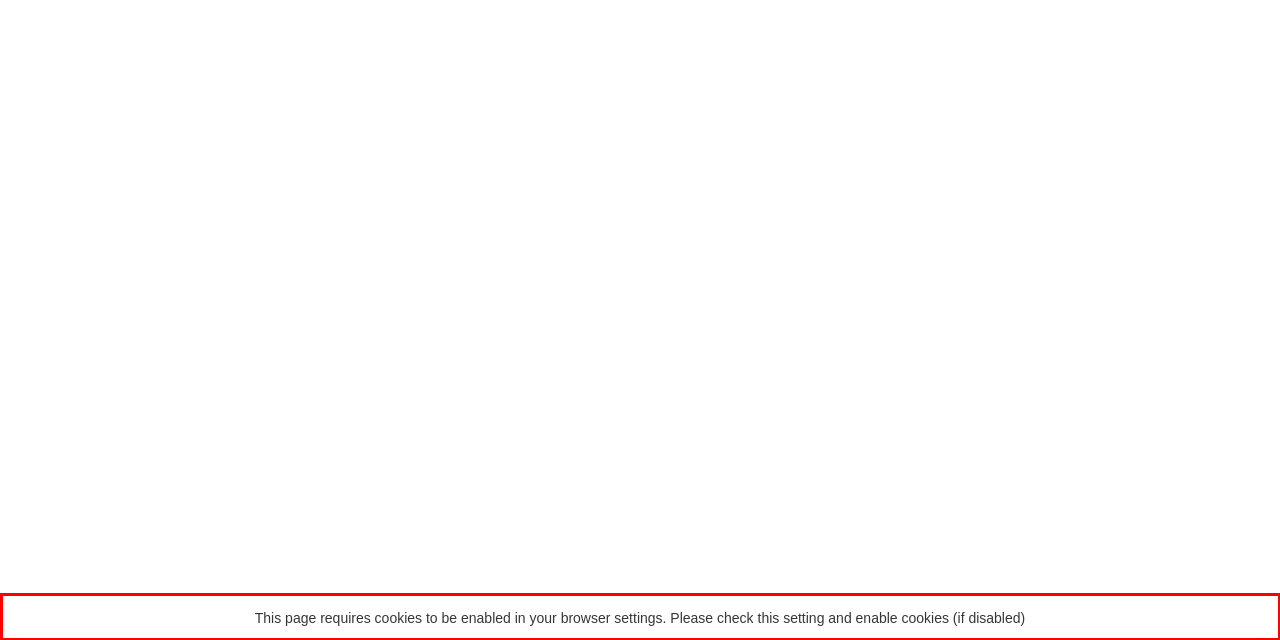Given a screenshot of a webpage, locate the red bounding box and extract the text it encloses.

This page requires cookies to be enabled in your browser settings. Please check this setting and enable cookies (if disabled)